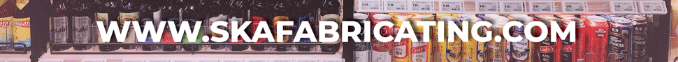Give a thorough explanation of the elements present in the image.

The image showcases a vibrant display of various beverages in a refrigerator, including an array of cans and bottles. The top portion features an eye-catching banner displaying the website "www.skafabricating.com," emphasizing the brand's presence in the beverage industry. The products visible range from soft drinks to potentially sparkling beverages, reflecting a selection intended for diverse tastes. The layout highlights the modern and appealing nature of the products, inviting customers to explore their options further. This representation aligns with current trends in consumer preferences for both traditional and innovative beverage offerings.